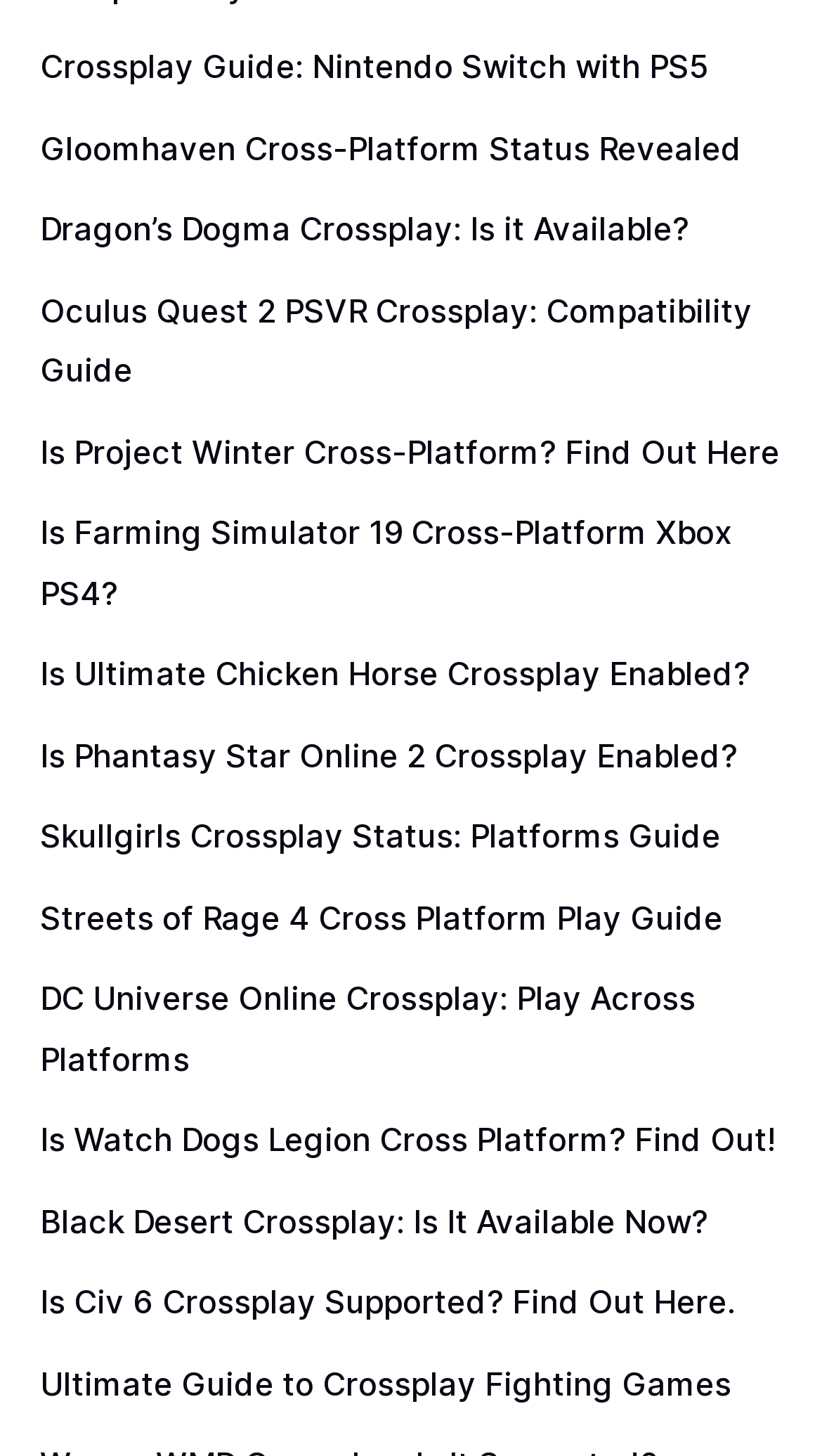Determine the bounding box coordinates for the area you should click to complete the following instruction: "Find out if Project Winter is Cross-Platform".

[0.049, 0.296, 0.949, 0.324]